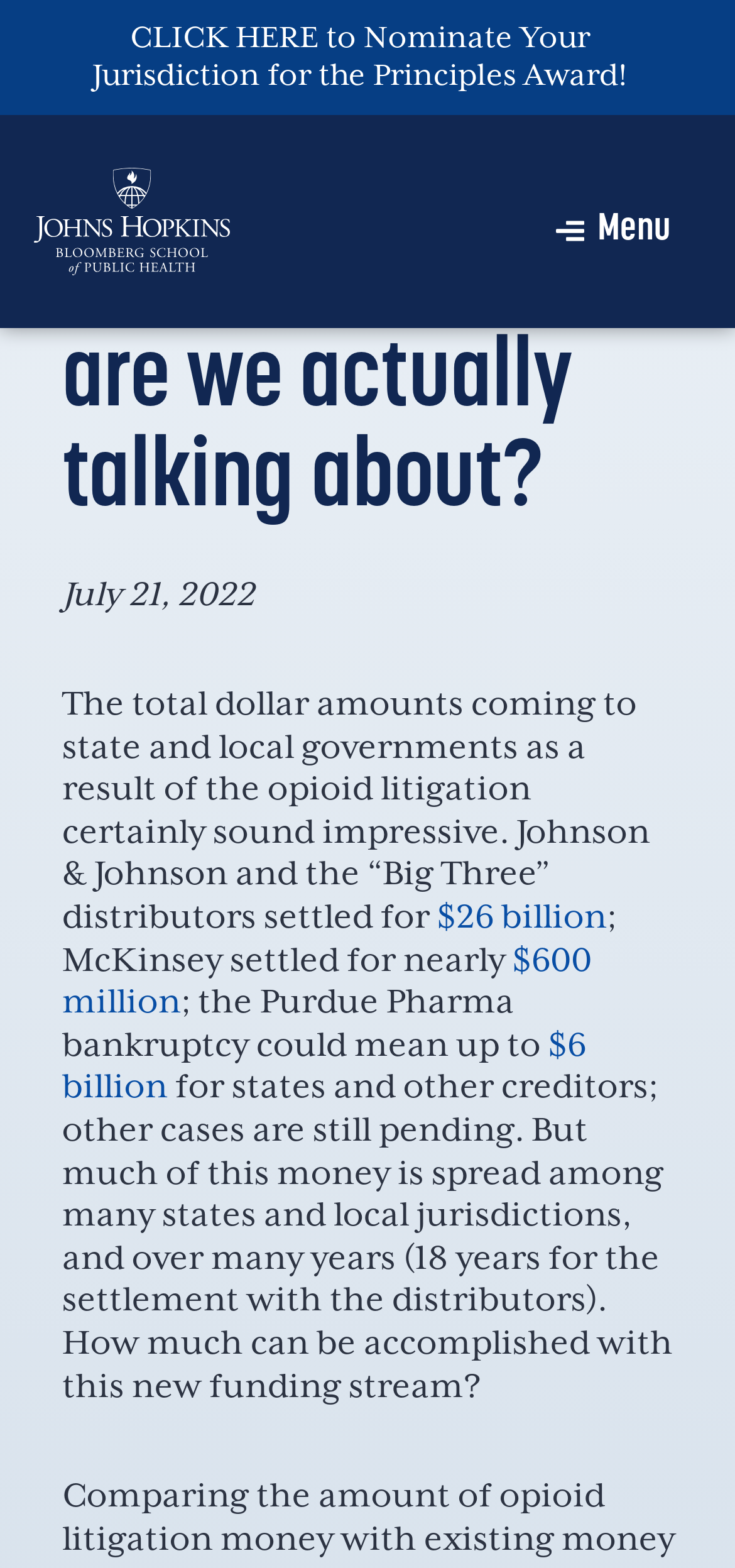Locate and generate the text content of the webpage's heading.

How much money are we actually talking about?